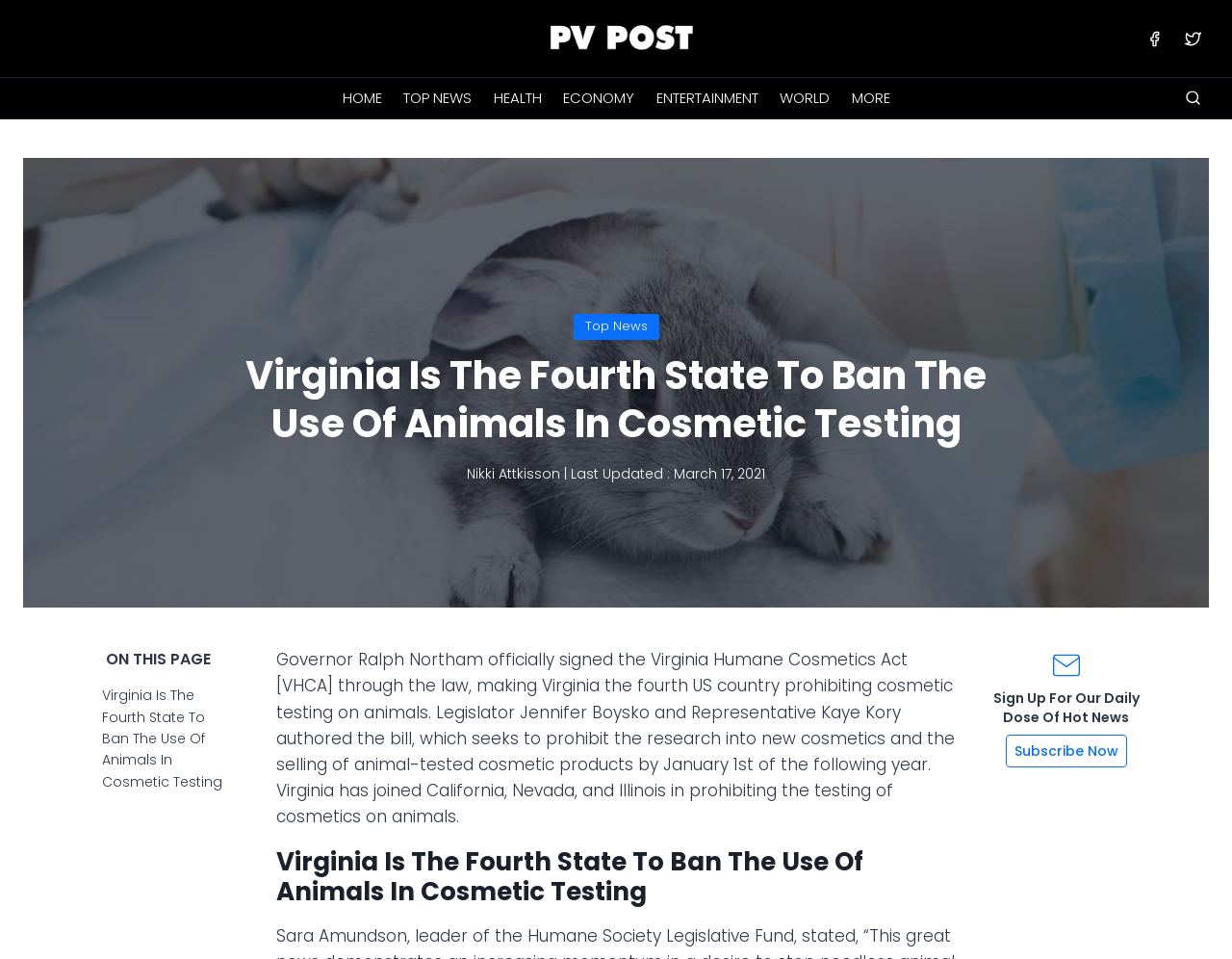Please locate the bounding box coordinates for the element that should be clicked to achieve the following instruction: "Go to HOME". Ensure the coordinates are given as four float numbers between 0 and 1, i.e., [left, top, right, bottom].

[0.269, 0.081, 0.319, 0.123]